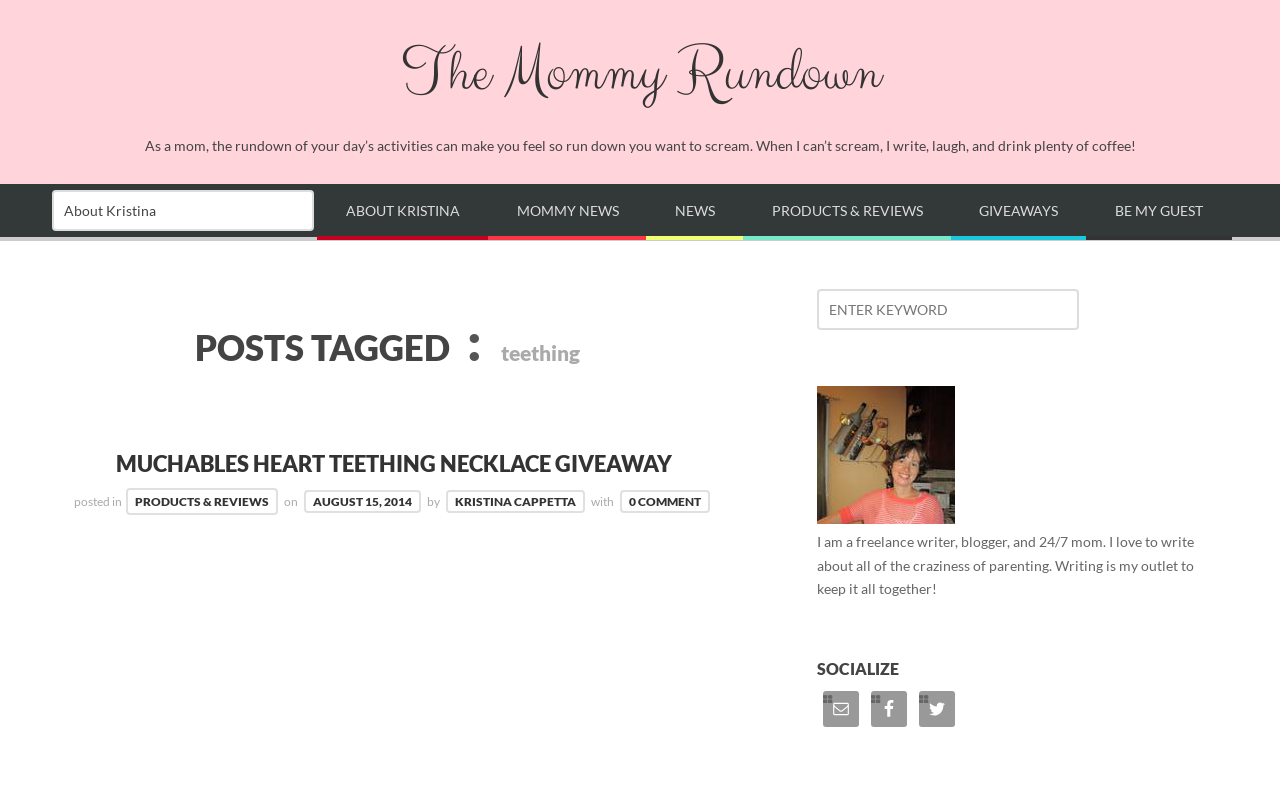Construct a comprehensive caption that outlines the webpage's structure and content.

The webpage is a blog titled "The Mommy Rundown" with a focus on teething. At the top, there is a heading with the blog's title, followed by a brief description of the blog's author, Kristina, and her writing style. Below this, there is a combobox and a row of links to different sections of the blog, including "ABOUT KRISTINA", "MOMMY NEWS", "NEWS", "PRODUCTS & REVIEWS", "GIVEAWAYS", and "BE MY GUEST".

The main content of the page is a blog post titled "MUCHABLES HEART TEETHING NECKLACE GIVEAWAY". The post has a heading and a link to the giveaway. Below the post, there is information about the author, including a photo, a brief bio, and links to her social media profiles, including Email, Facebook, and Twitter.

On the right side of the page, there is a search bar with a textbox. At the bottom of the page, there is a footer section with links to related categories, including "PRODUCTS & REVIEWS", and a timestamp for the post.